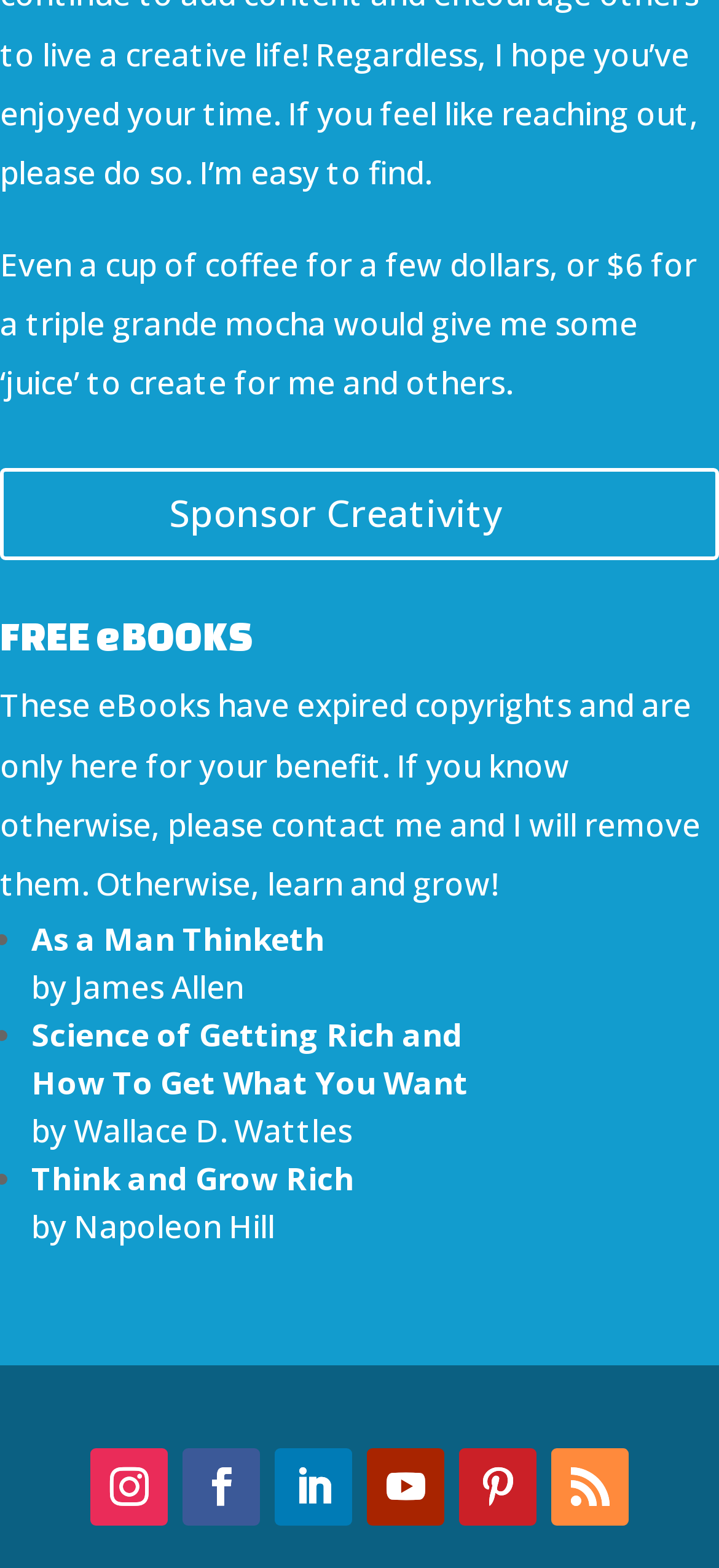Show the bounding box coordinates for the HTML element as described: "Sponsor Creativity".

[0.0, 0.299, 1.0, 0.358]